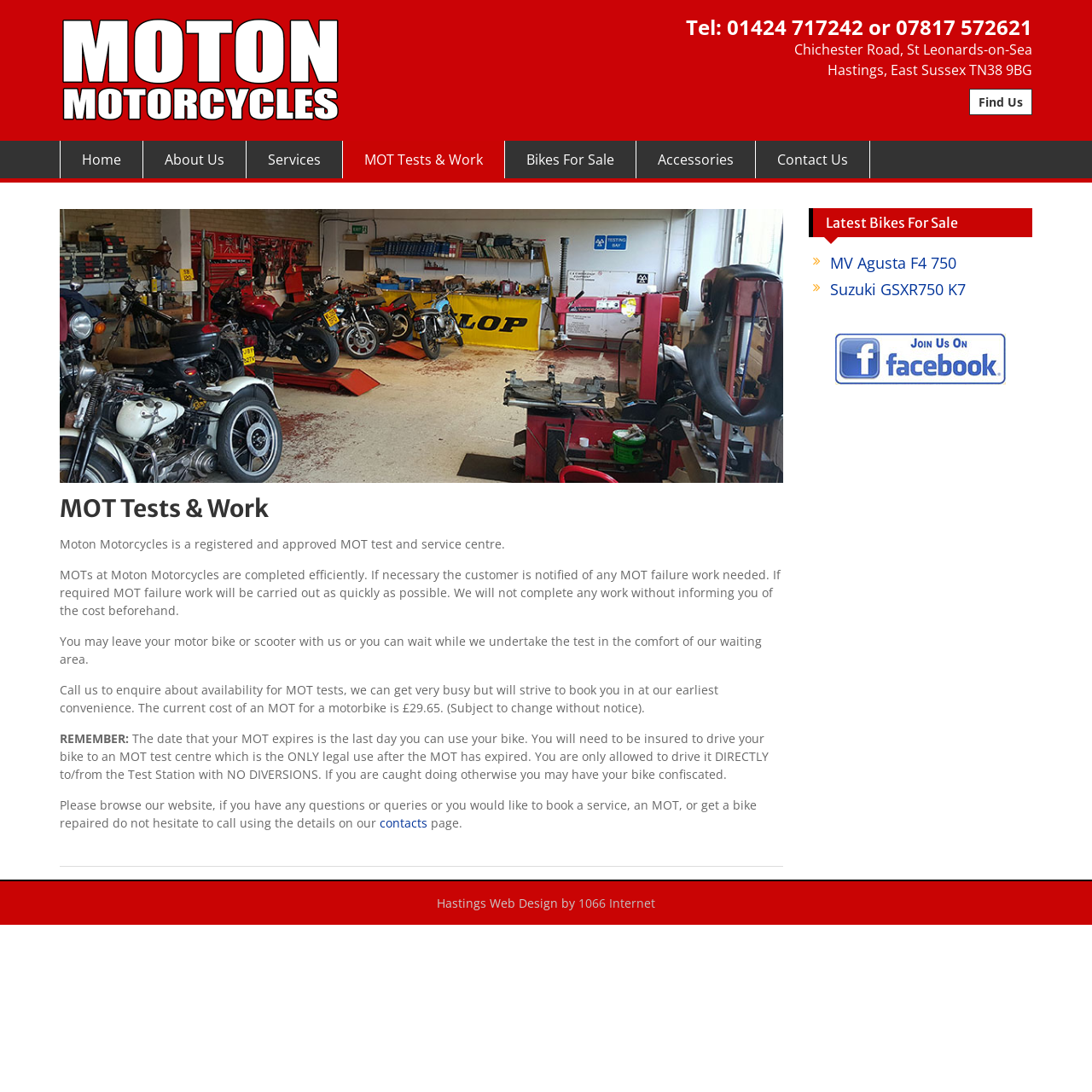Describe every aspect of the webpage in a detailed manner.

The webpage is about Moton Motorcycles, a registered and approved MOT test and service centre. At the top, there is a link to skip to the content and the company's logo with the text "Moton Motorcycles Hastings". Below the logo, there is a section with the company's contact information, including phone numbers and address.

The main content area is divided into two sections. On the left, there is a menu with links to different pages, including "Home", "About Us", "Services", "MOT Tests & Work", "Bikes For Sale", "Accessories", and "Contact Us". 

On the right, there is a section about MOT tests and work, with a heading "MOT Tests & Work" and a brief description of the service. Below the description, there are several paragraphs of text explaining the MOT test process, including the efficiency of the test, the notification process for any necessary repairs, and the waiting area for customers. The current cost of an MOT test is also mentioned.

Further down, there is a section with important reminders about MOT expiration dates and the rules for driving a bike to an MOT test centre. There is also a call to action to browse the website and contact the company for any questions or to book a service.

Below the main content area, there is a complementary section with a heading "Latest Bikes For Sale" and links to specific bike models. There is also a link to join the company on Facebook.

At the bottom of the page, there is a footer section with a credit to the web design company, 1066 Internet.